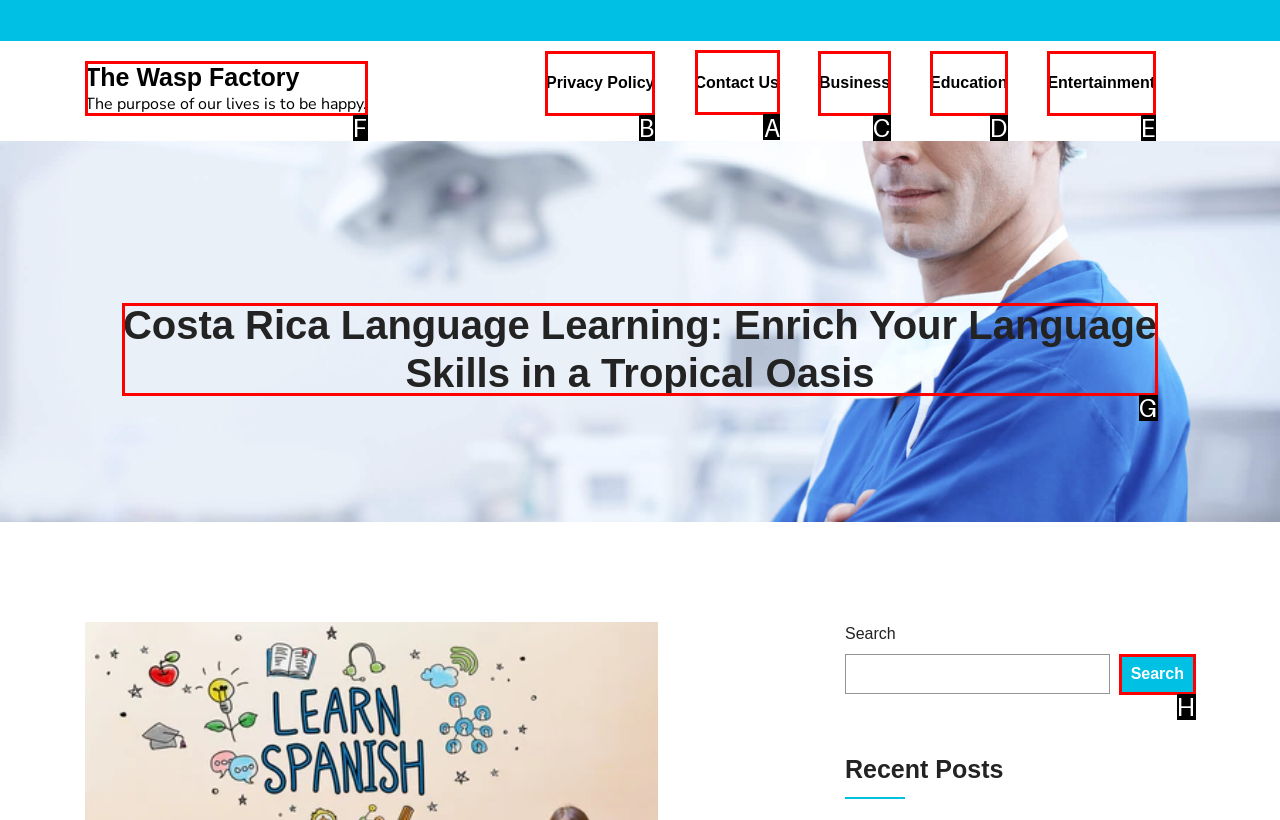Indicate which red-bounded element should be clicked to perform the task: Contact Us Answer with the letter of the correct option.

A